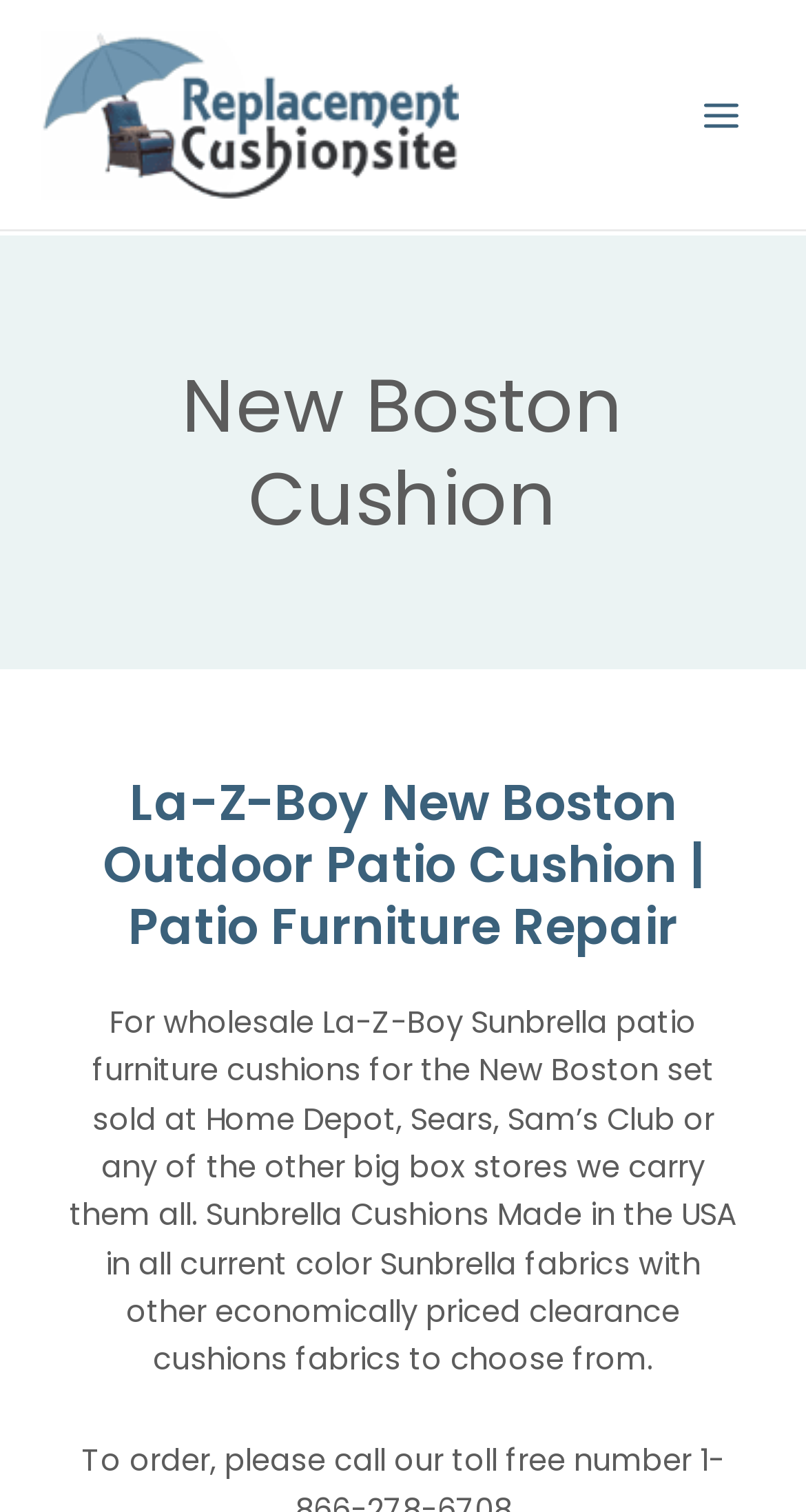Please answer the following query using a single word or phrase: 
What is the brand of the patio furniture?

La-Z-Boy